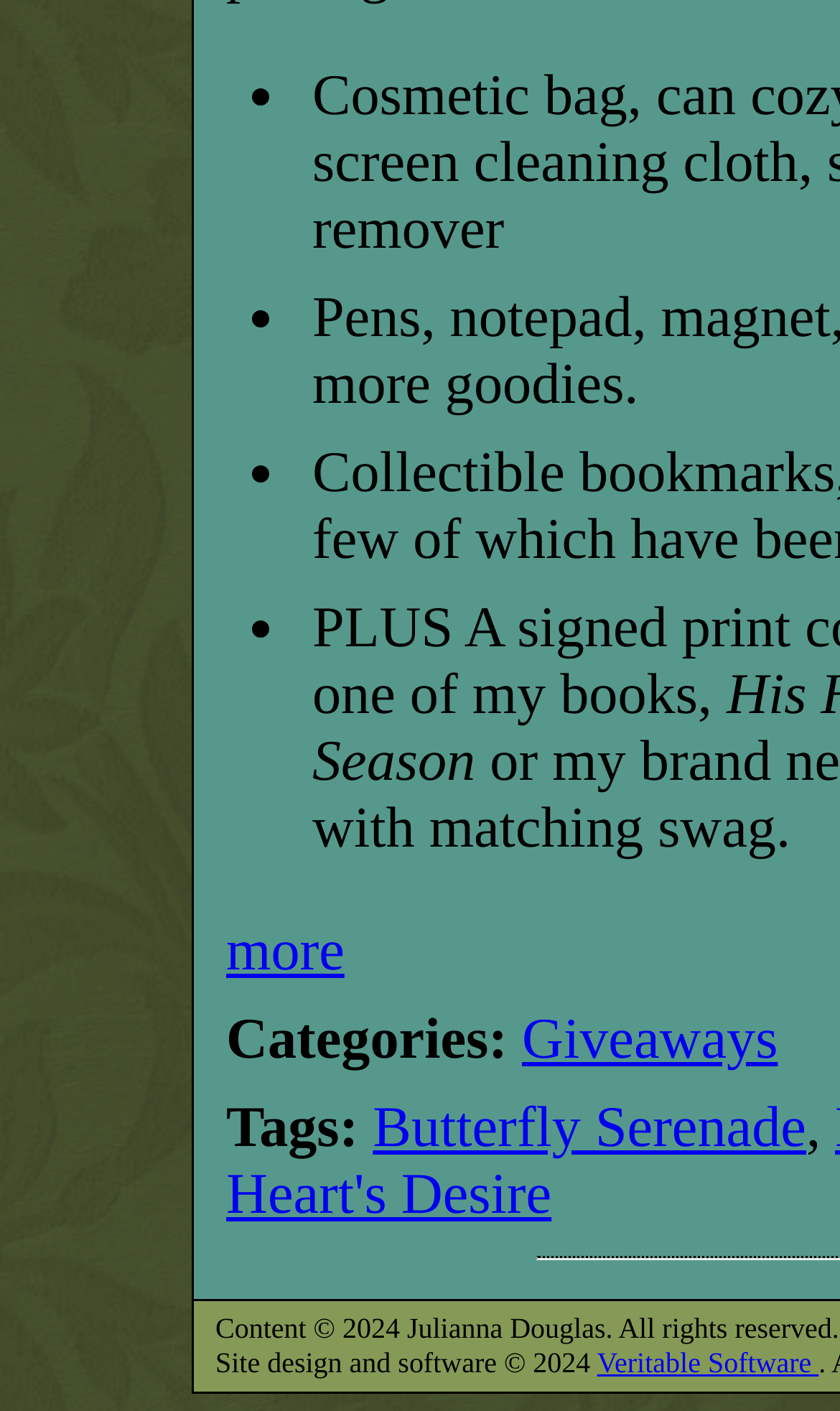Find the bounding box of the element with the following description: "Butterfly Serenade". The coordinates must be four float numbers between 0 and 1, formatted as [left, top, right, bottom].

[0.444, 0.776, 0.96, 0.821]